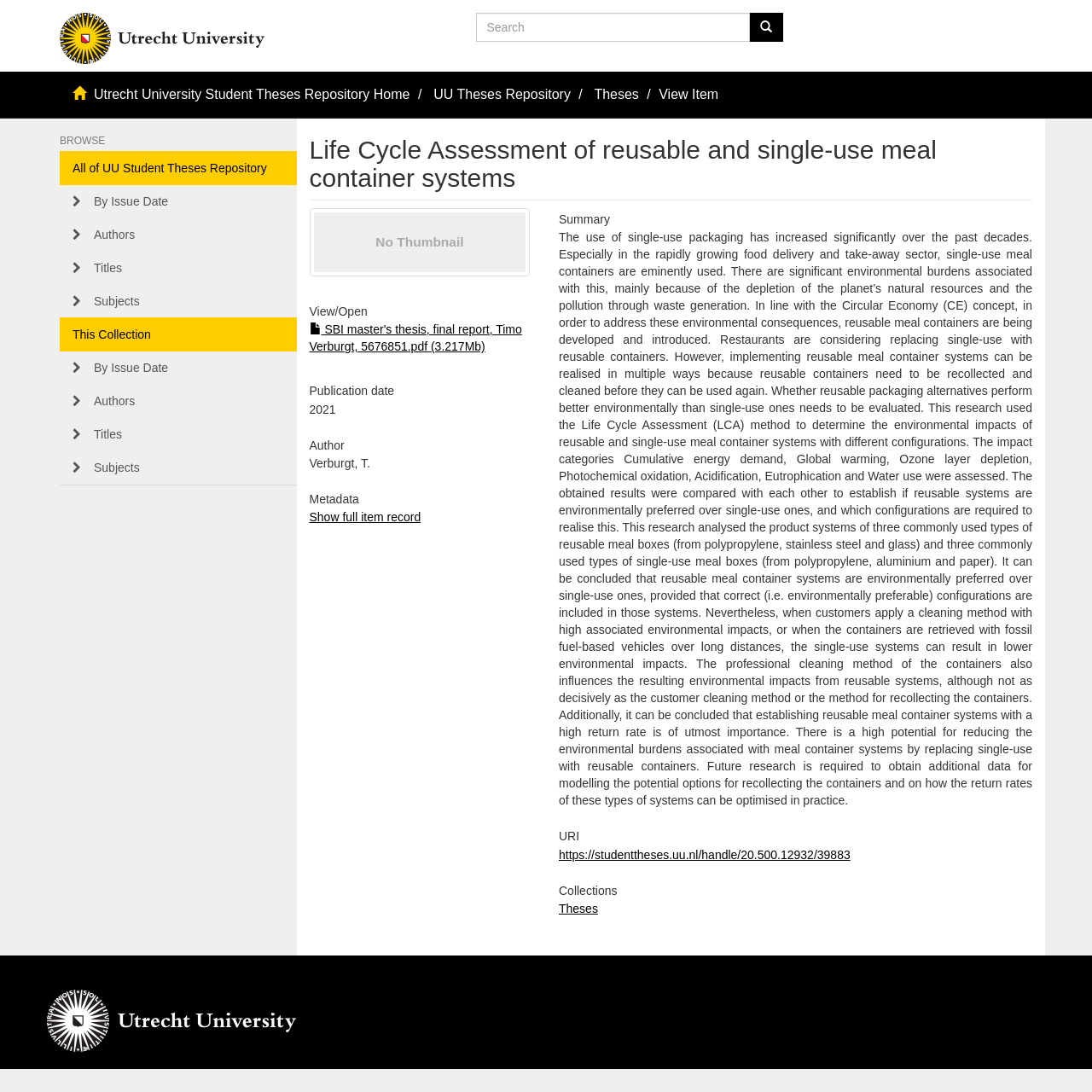What is the title of the thesis?
Please use the image to provide a one-word or short phrase answer.

Life Cycle Assessment of reusable and single-use meal container systems